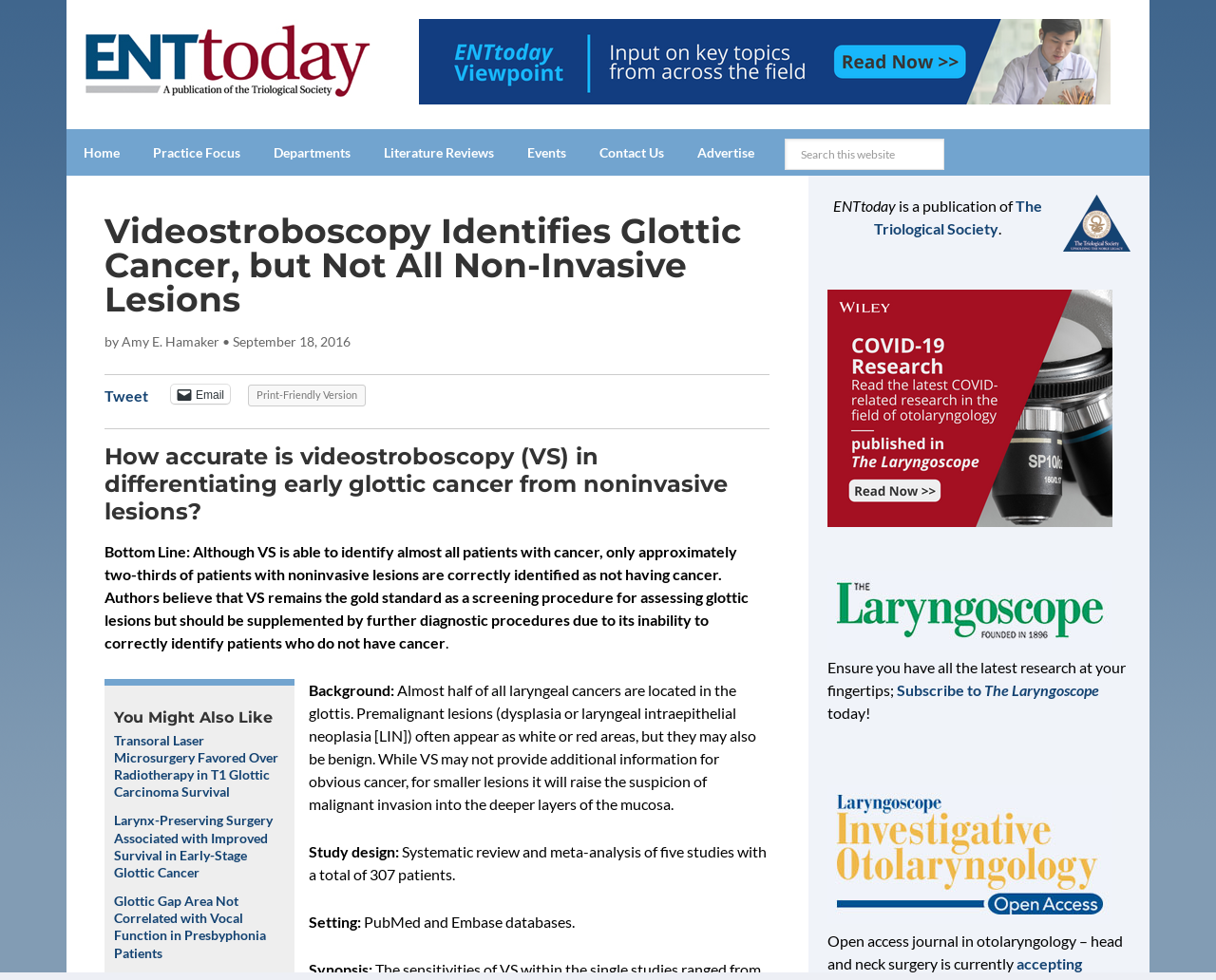Using the webpage screenshot, locate the HTML element that fits the following description and provide its bounding box: "name="s" placeholder="Search this website"".

[0.645, 0.134, 0.777, 0.166]